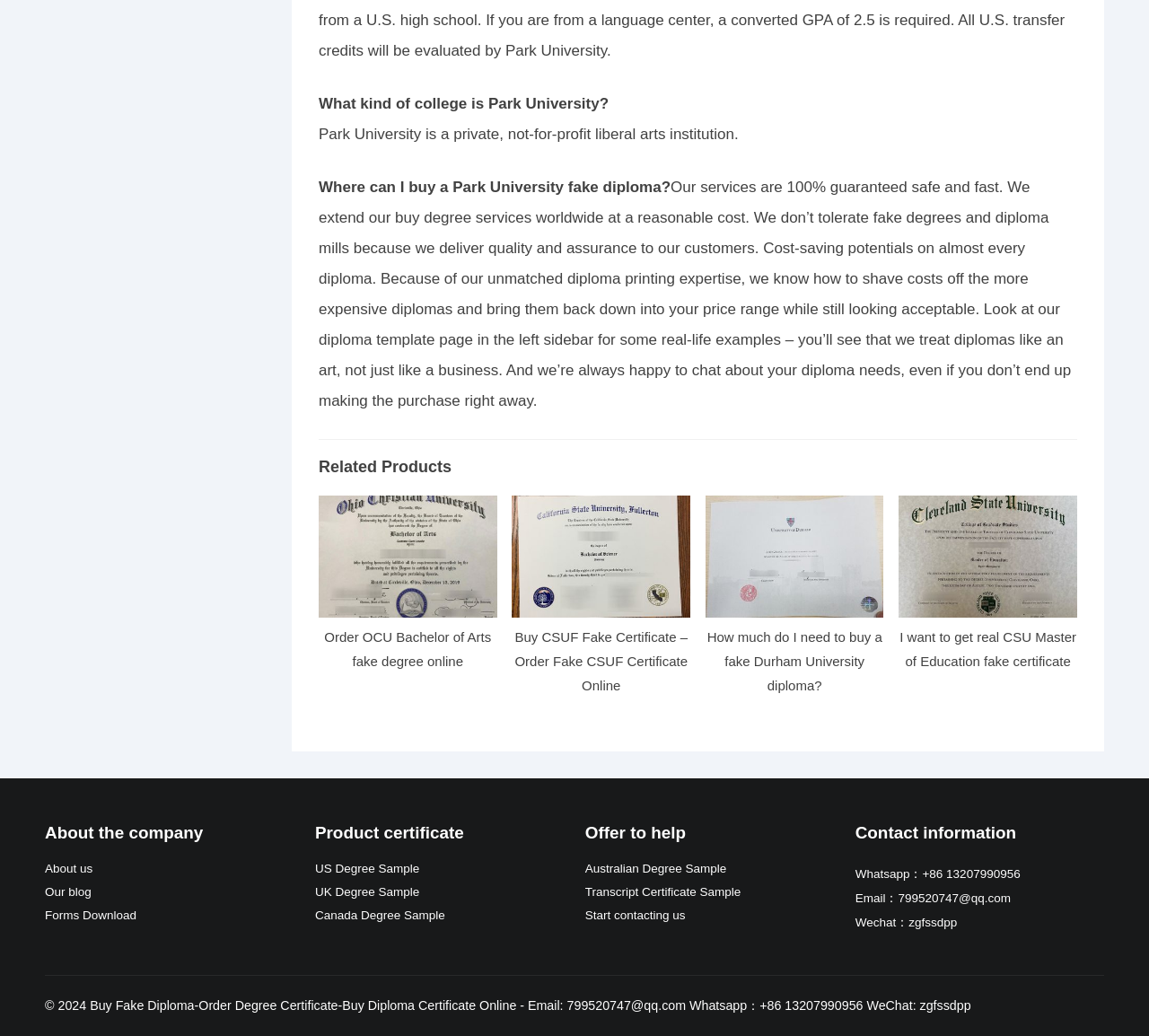What kind of college is Park University?
Give a detailed explanation using the information visible in the image.

The answer can be found in the first paragraph of the webpage, where it is stated that 'Park University is a private, not-for-profit liberal arts institution.'